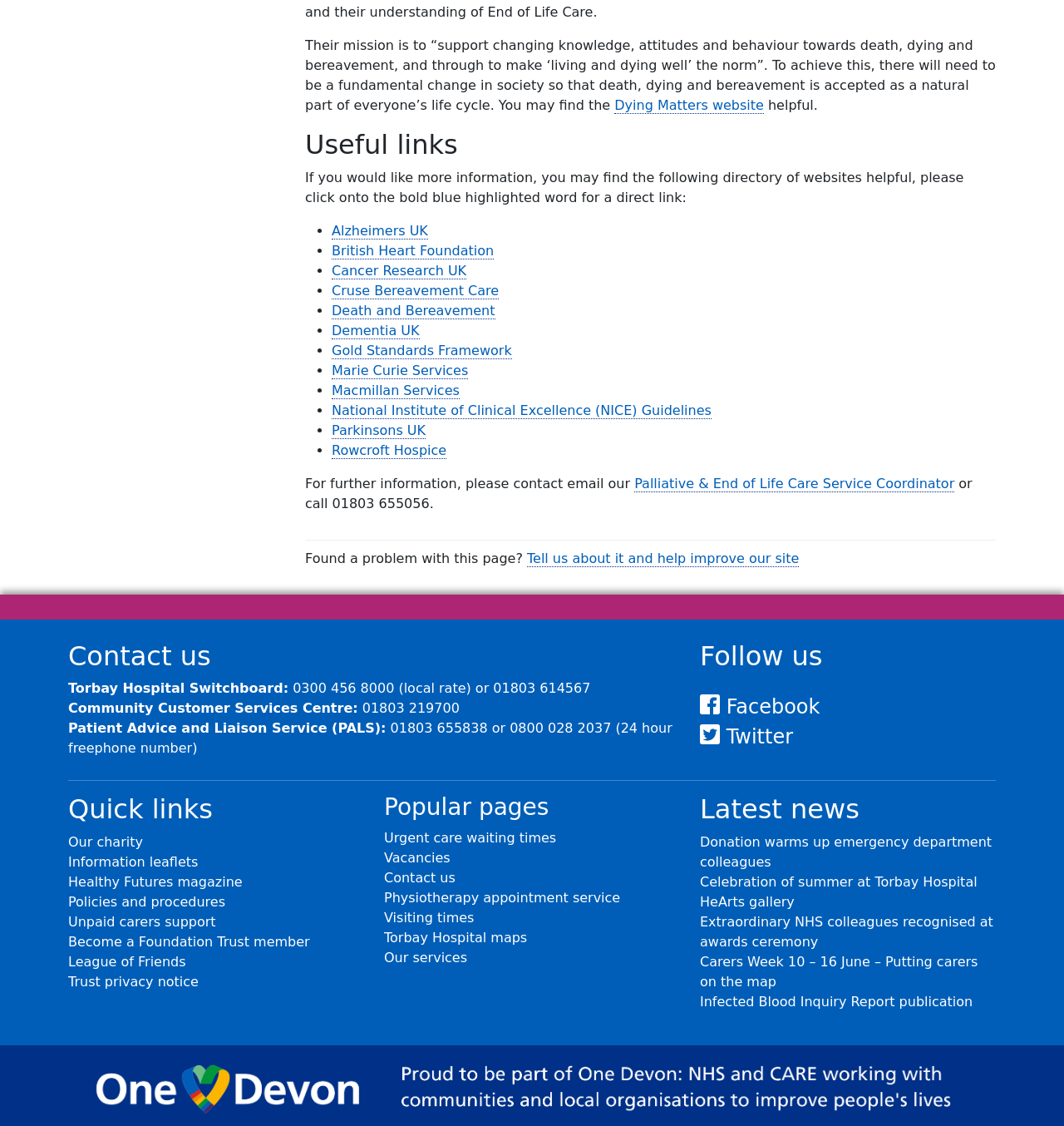Please identify the bounding box coordinates of the clickable region that I should interact with to perform the following instruction: "Click on the Dying Matters website link". The coordinates should be expressed as four float numbers between 0 and 1, i.e., [left, top, right, bottom].

[0.578, 0.087, 0.718, 0.101]